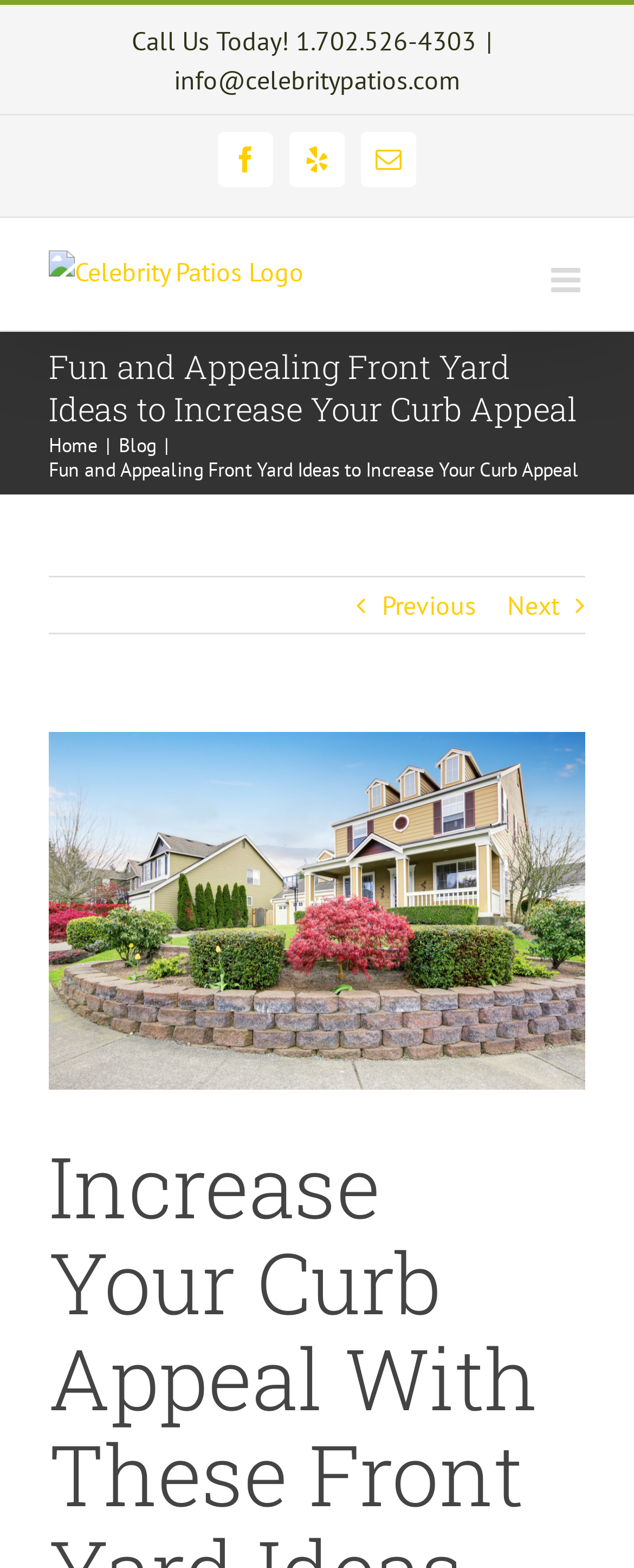Find the bounding box coordinates of the element to click in order to complete this instruction: "Call emergency number". The bounding box coordinates must be four float numbers between 0 and 1, denoted as [left, top, right, bottom].

None